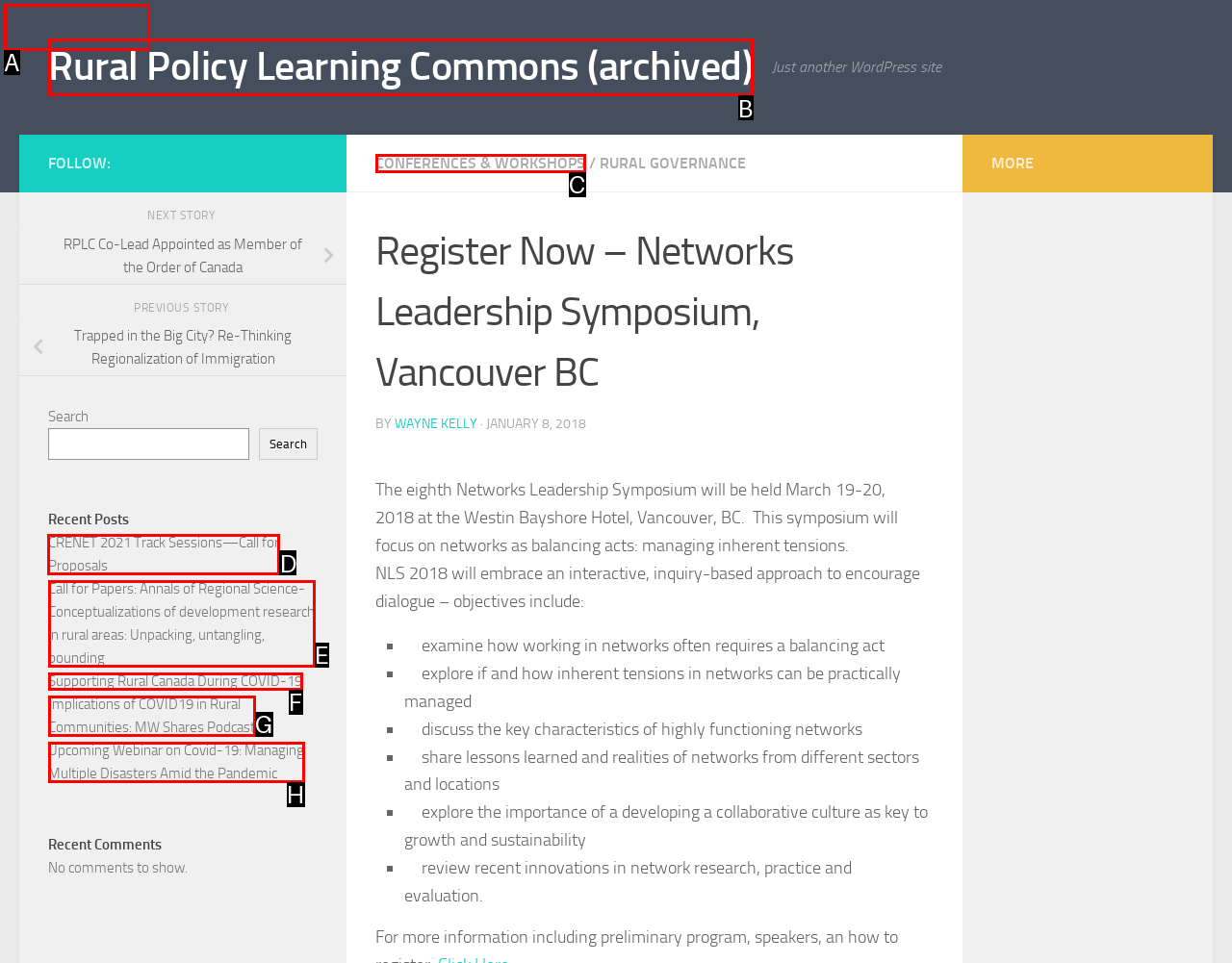To complete the task: Read the recent post about CRENET 2021 Track Sessions, select the appropriate UI element to click. Respond with the letter of the correct option from the given choices.

D